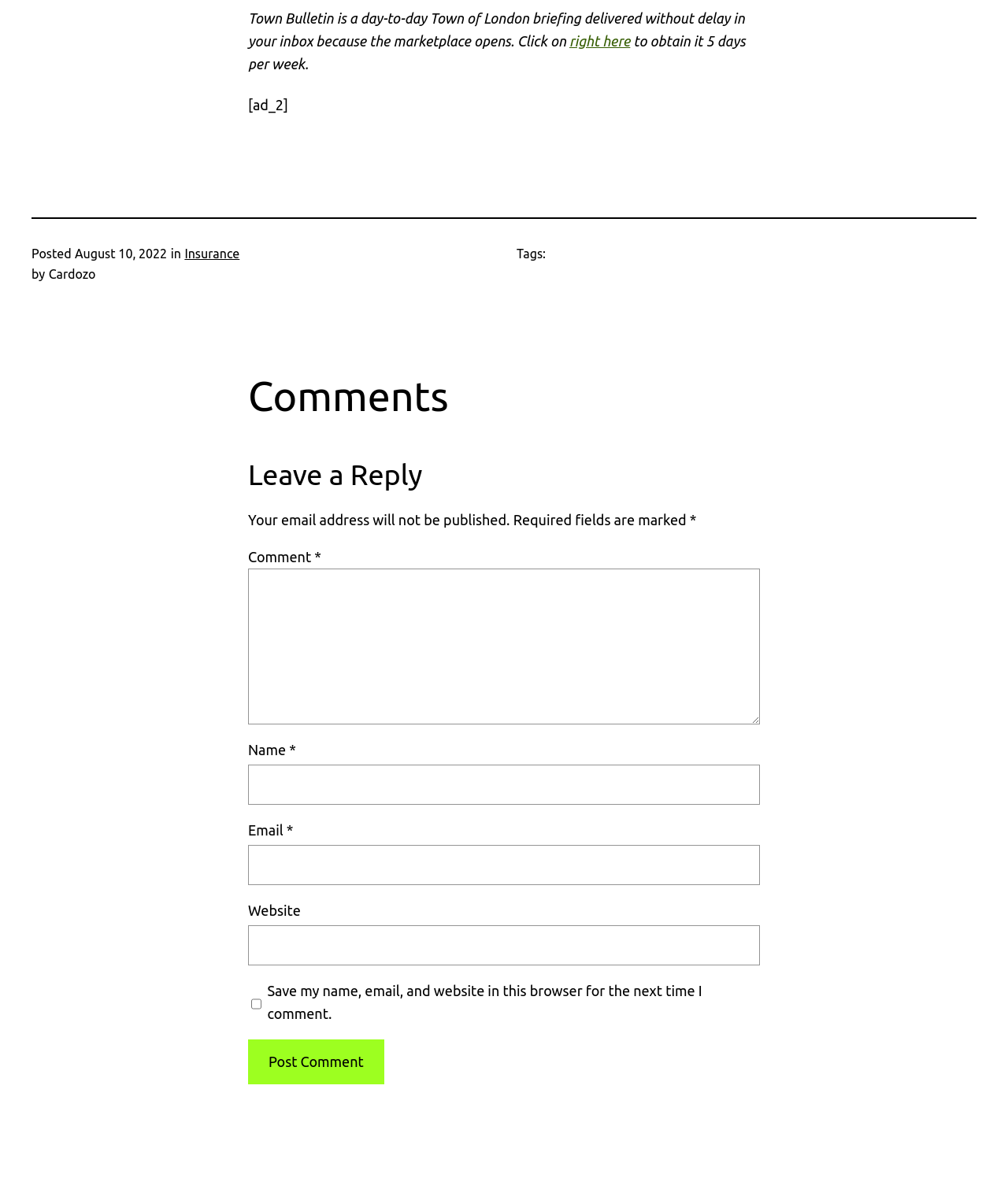Return the bounding box coordinates of the UI element that corresponds to this description: "Insurance". The coordinates must be given as four float numbers in the range of 0 and 1, [left, top, right, bottom].

[0.183, 0.205, 0.238, 0.217]